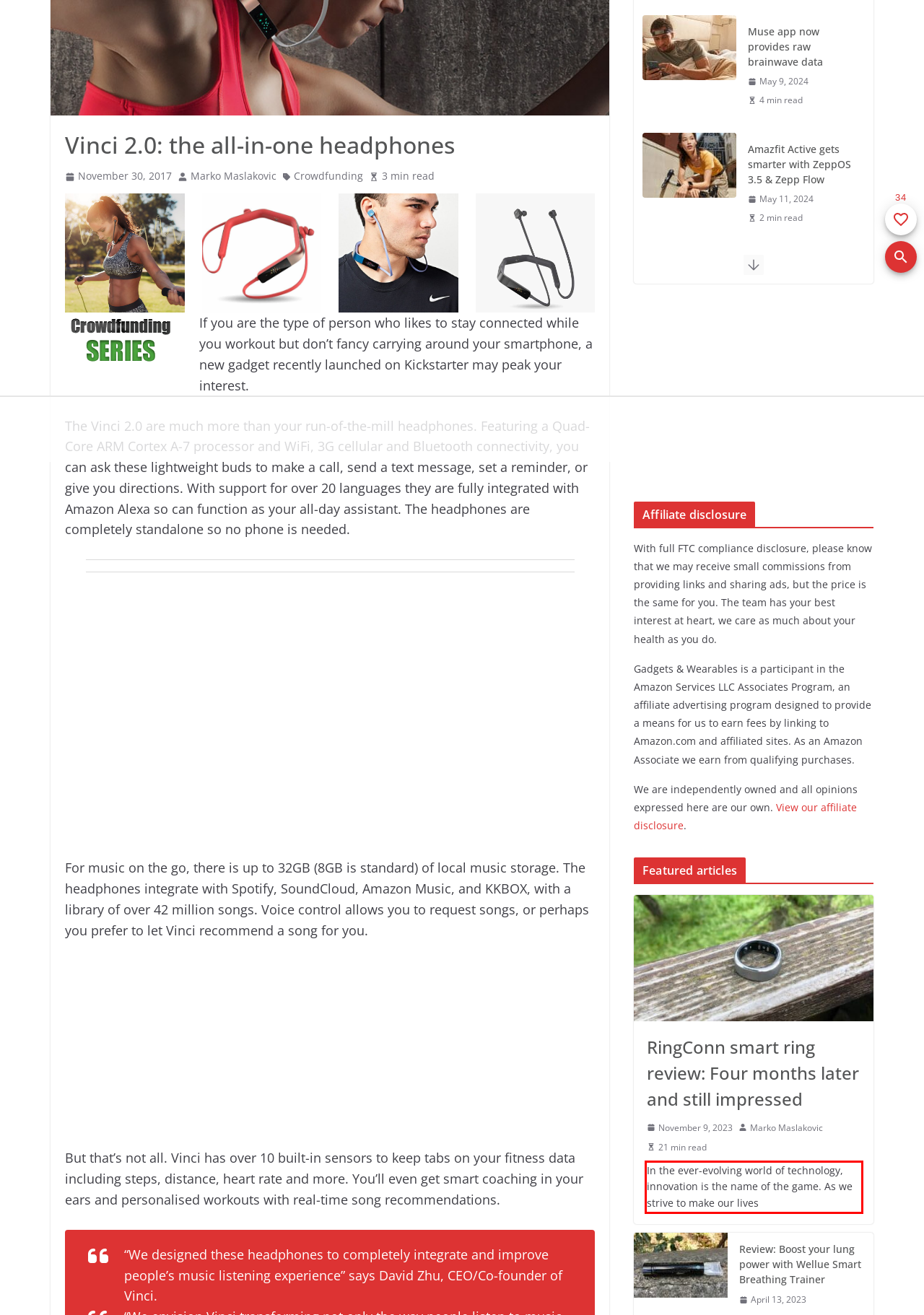Identify the text inside the red bounding box in the provided webpage screenshot and transcribe it.

In the ever-evolving world of technology, innovation is the name of the game. As we strive to make our lives